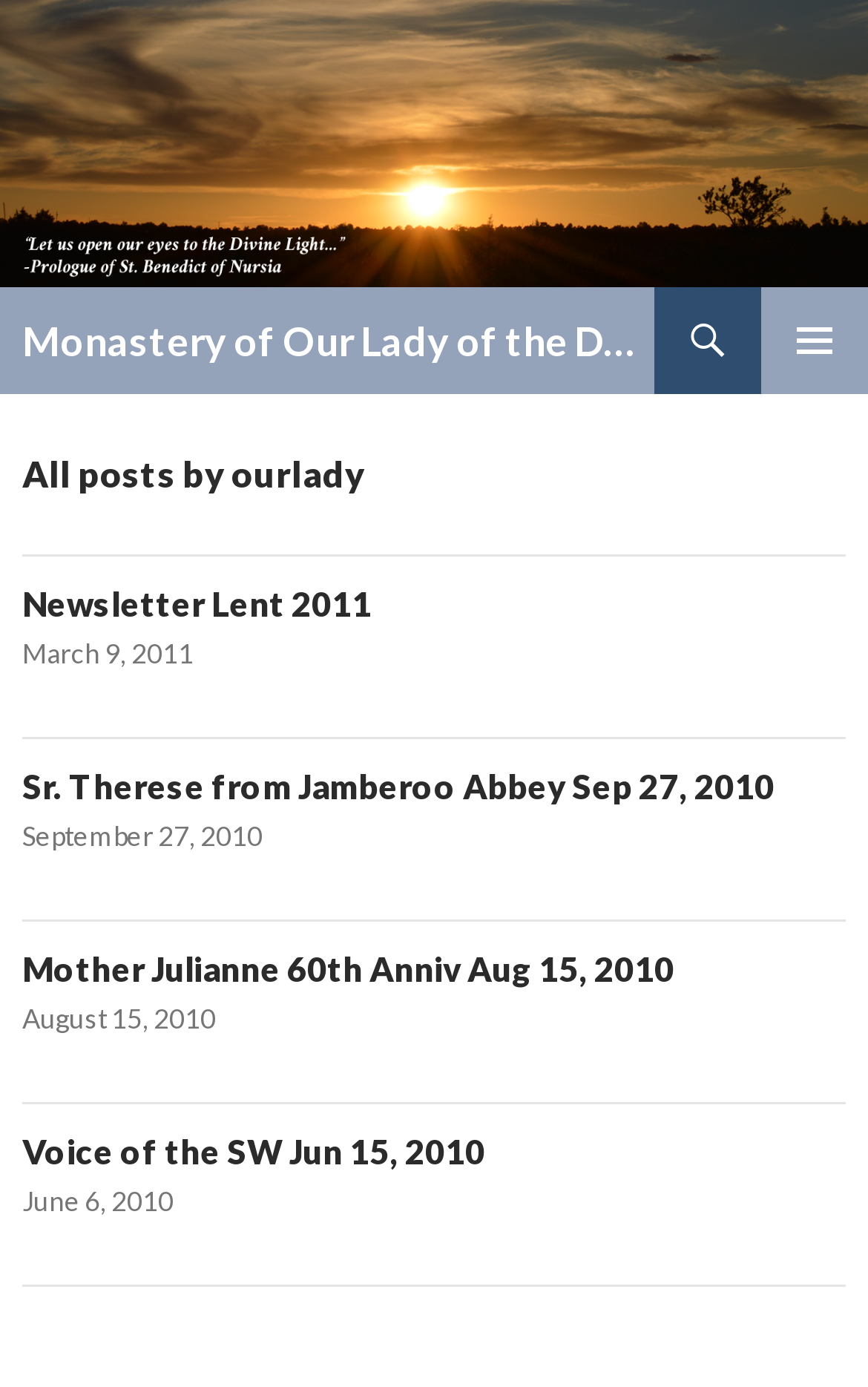Determine the bounding box of the UI element mentioned here: "June 6, 2010". The coordinates must be in the format [left, top, right, bottom] with values ranging from 0 to 1.

[0.026, 0.854, 0.2, 0.878]